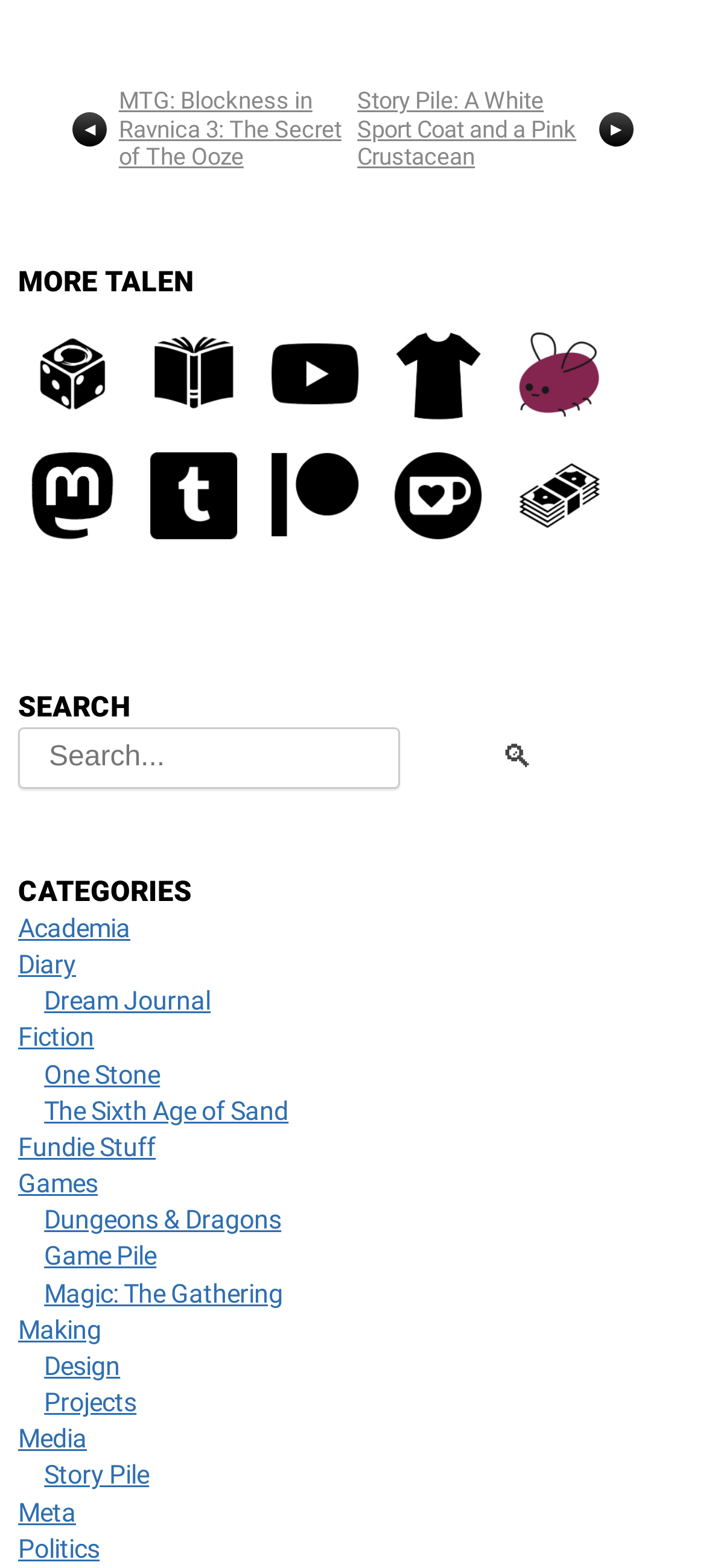Please specify the bounding box coordinates of the clickable section necessary to execute the following command: "click the Youtube logo".

[0.37, 0.204, 0.524, 0.274]